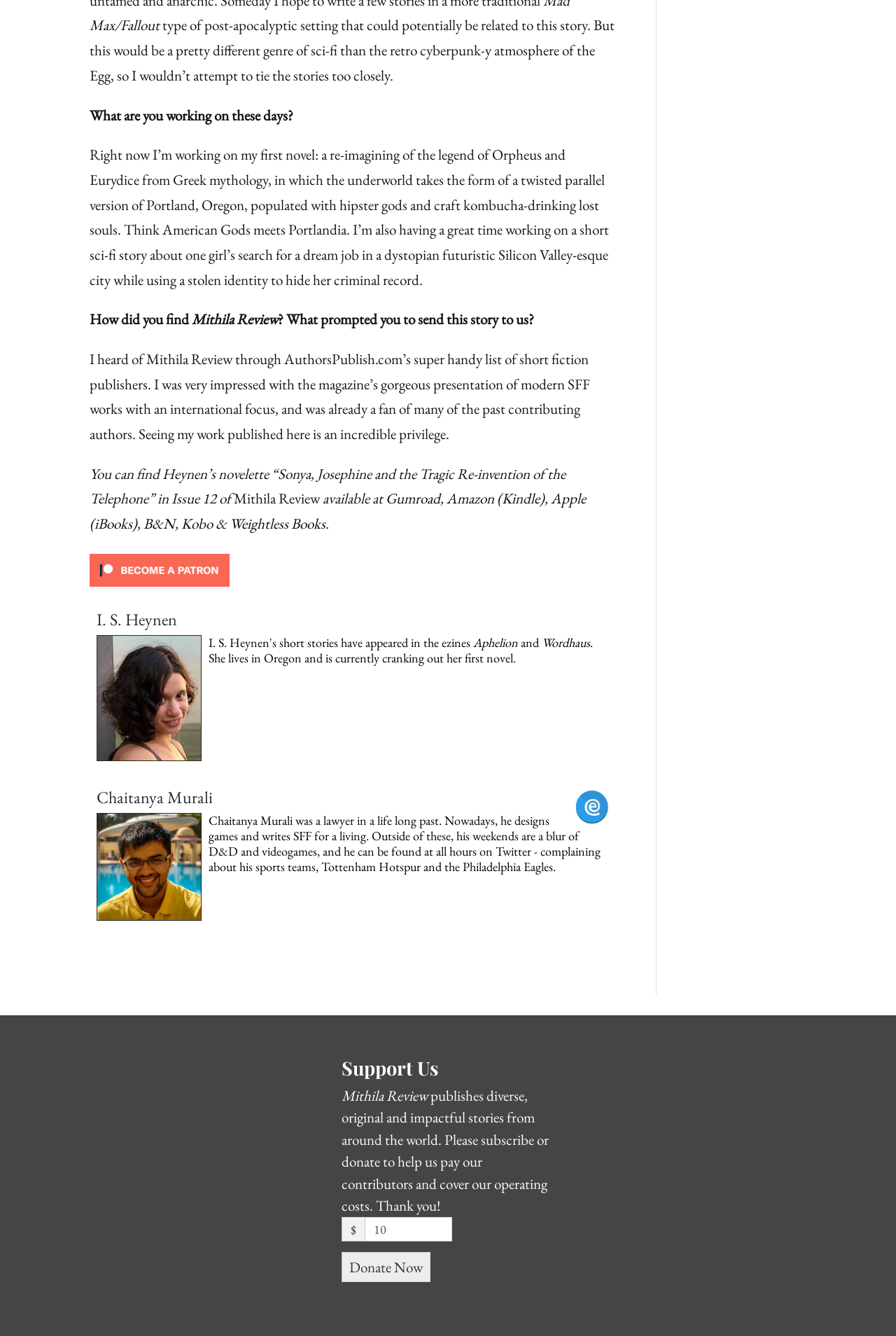Given the description "Donate Now", determine the bounding box of the corresponding UI element.

[0.381, 0.921, 0.481, 0.944]